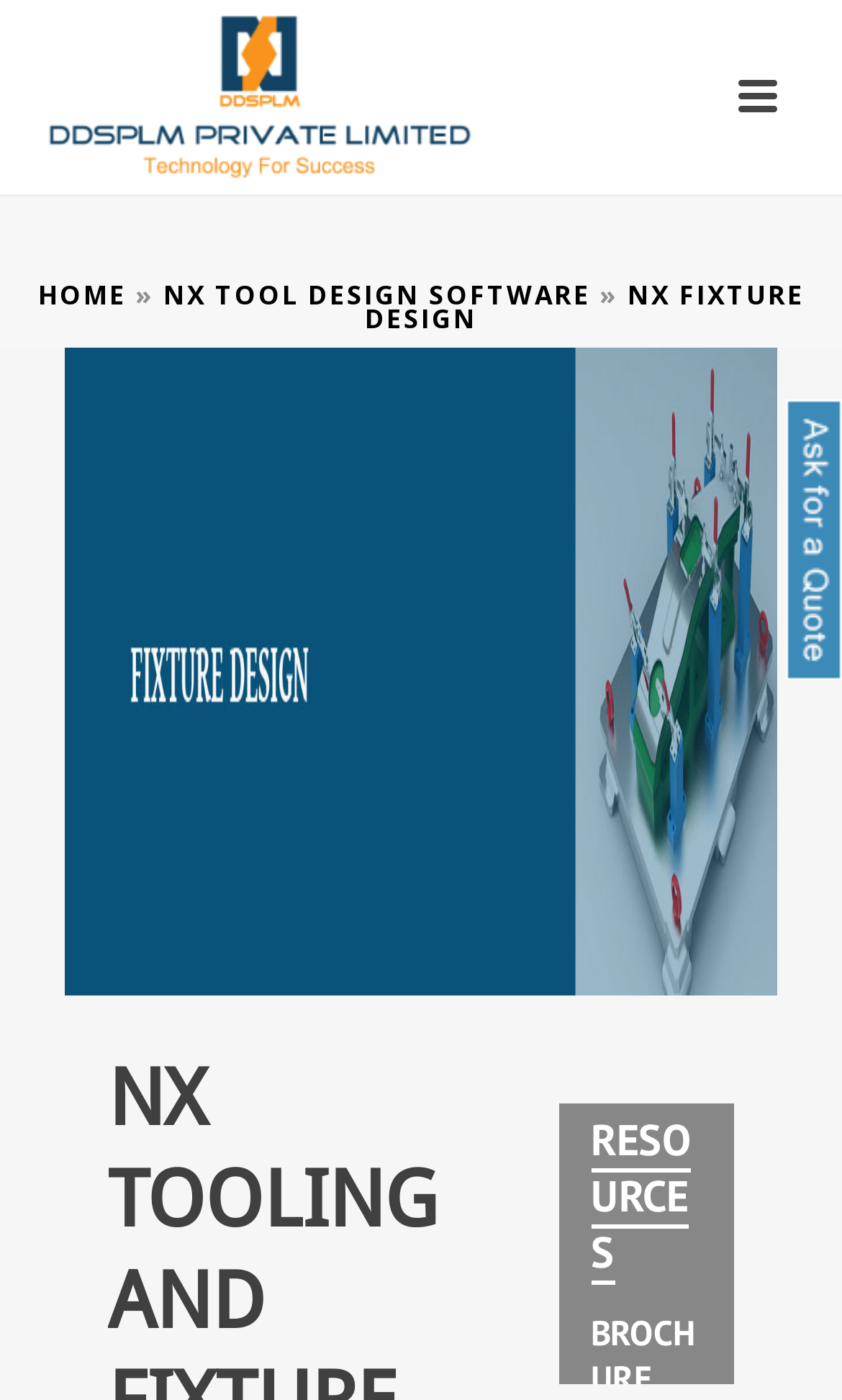Using the provided element description: "NX Tool Design Software", determine the bounding box coordinates of the corresponding UI element in the screenshot.

[0.194, 0.197, 0.701, 0.224]